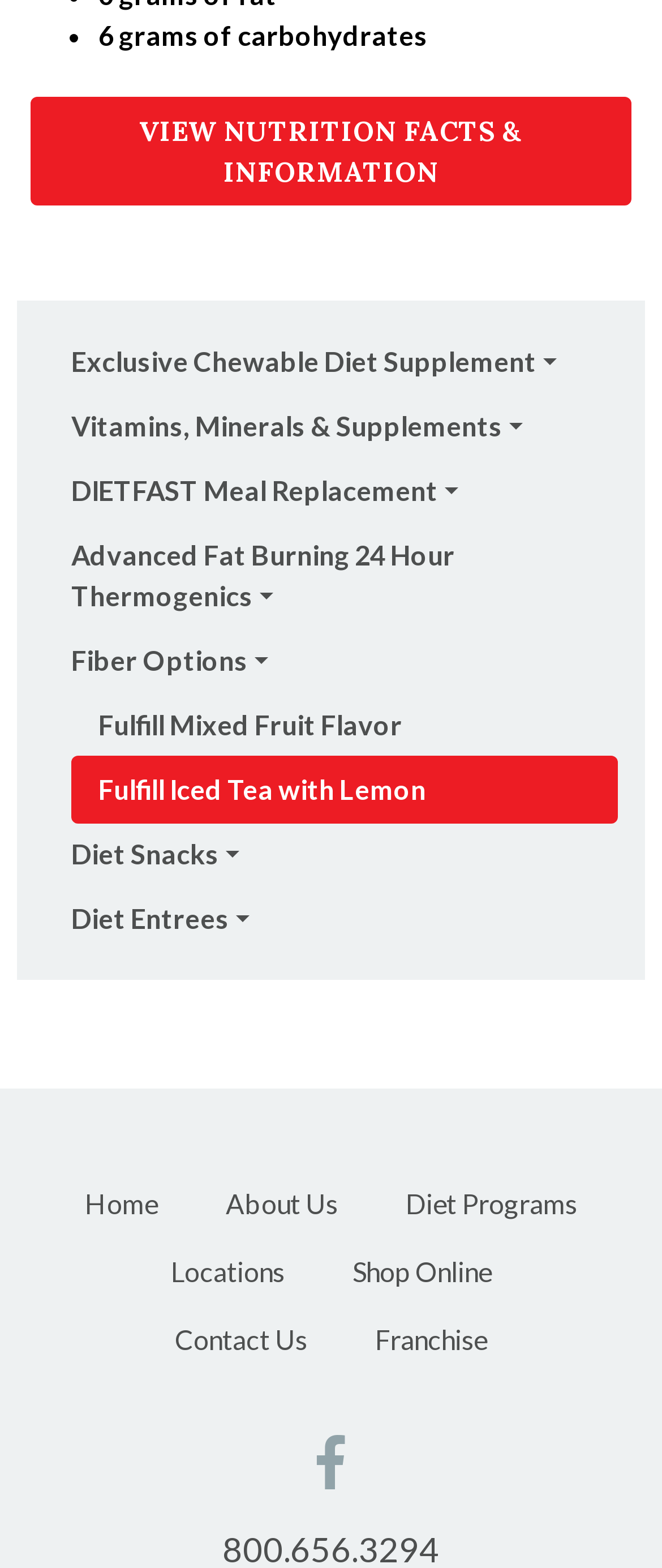Find the bounding box coordinates for the element described here: "View Nutrition Facts & Information".

[0.046, 0.062, 0.954, 0.131]